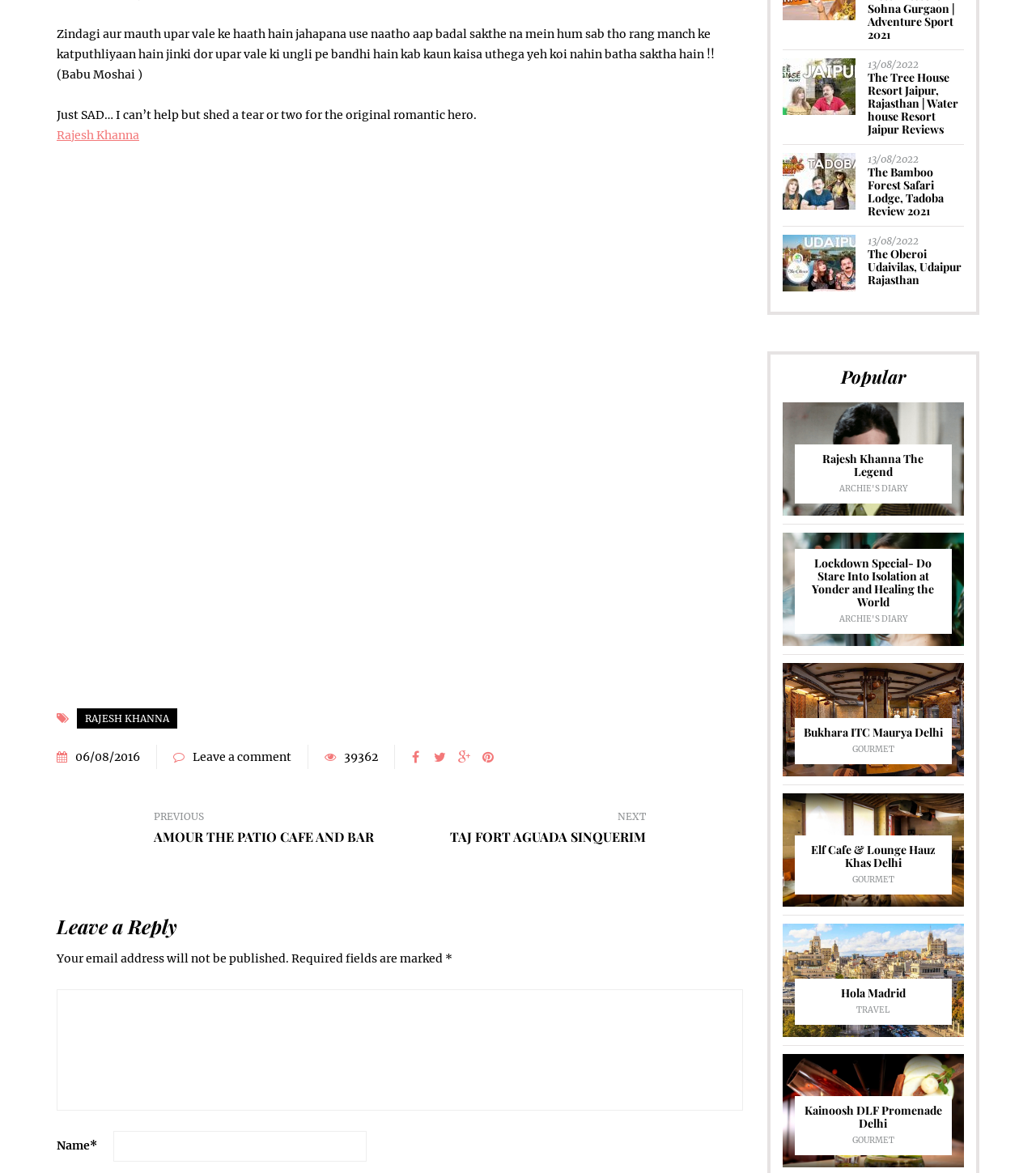Using the description: "title="Share with Google Plus"", determine the UI element's bounding box coordinates. Ensure the coordinates are in the format of four float numbers between 0 and 1, i.e., [left, top, right, bottom].

[0.436, 0.635, 0.459, 0.655]